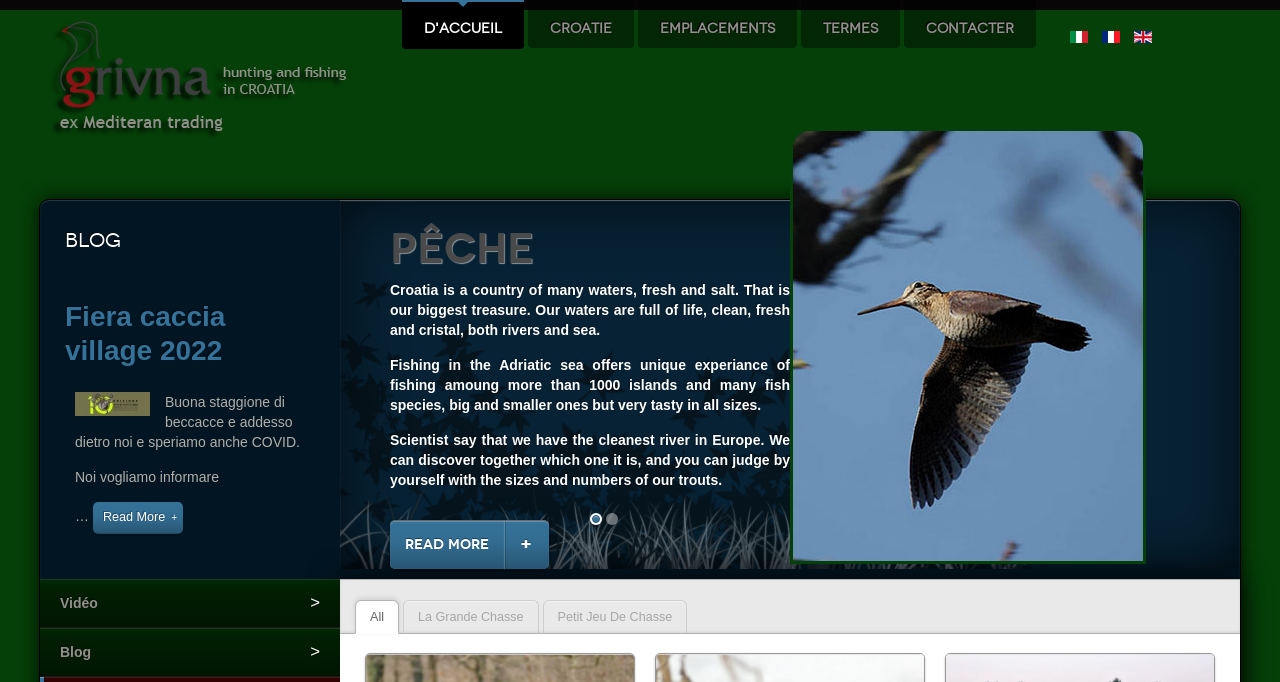Please identify the bounding box coordinates of the region to click in order to complete the given instruction: "Select the 'English' language option". The coordinates should be four float numbers between 0 and 1, i.e., [left, top, right, bottom].

[0.886, 0.041, 0.9, 0.065]